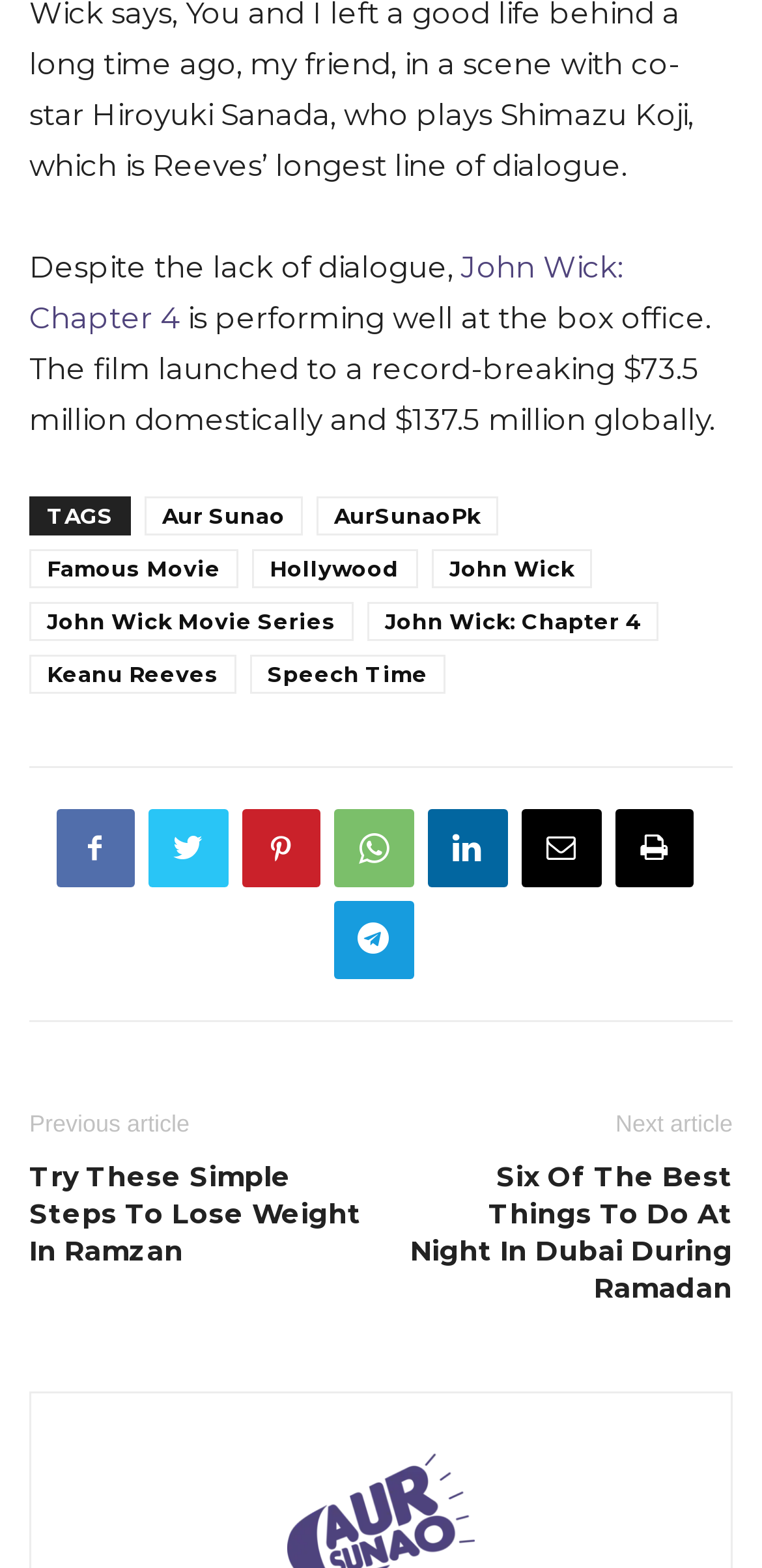Given the element description Email, specify the bounding box coordinates of the corresponding UI element in the format (top-left x, top-left y, bottom-right x, bottom-right y). All values must be between 0 and 1.

[0.683, 0.517, 0.788, 0.566]